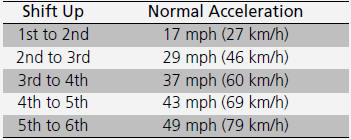What is the purpose of adhering to these shift points?
Please answer the question as detailed as possible based on the image.

Adhering to the recommended shift-up points helps drivers maintain smooth acceleration, prevents unnecessary strain on the vehicle's transmission system, and optimizes engine performance, fuel economy, and emissions control.